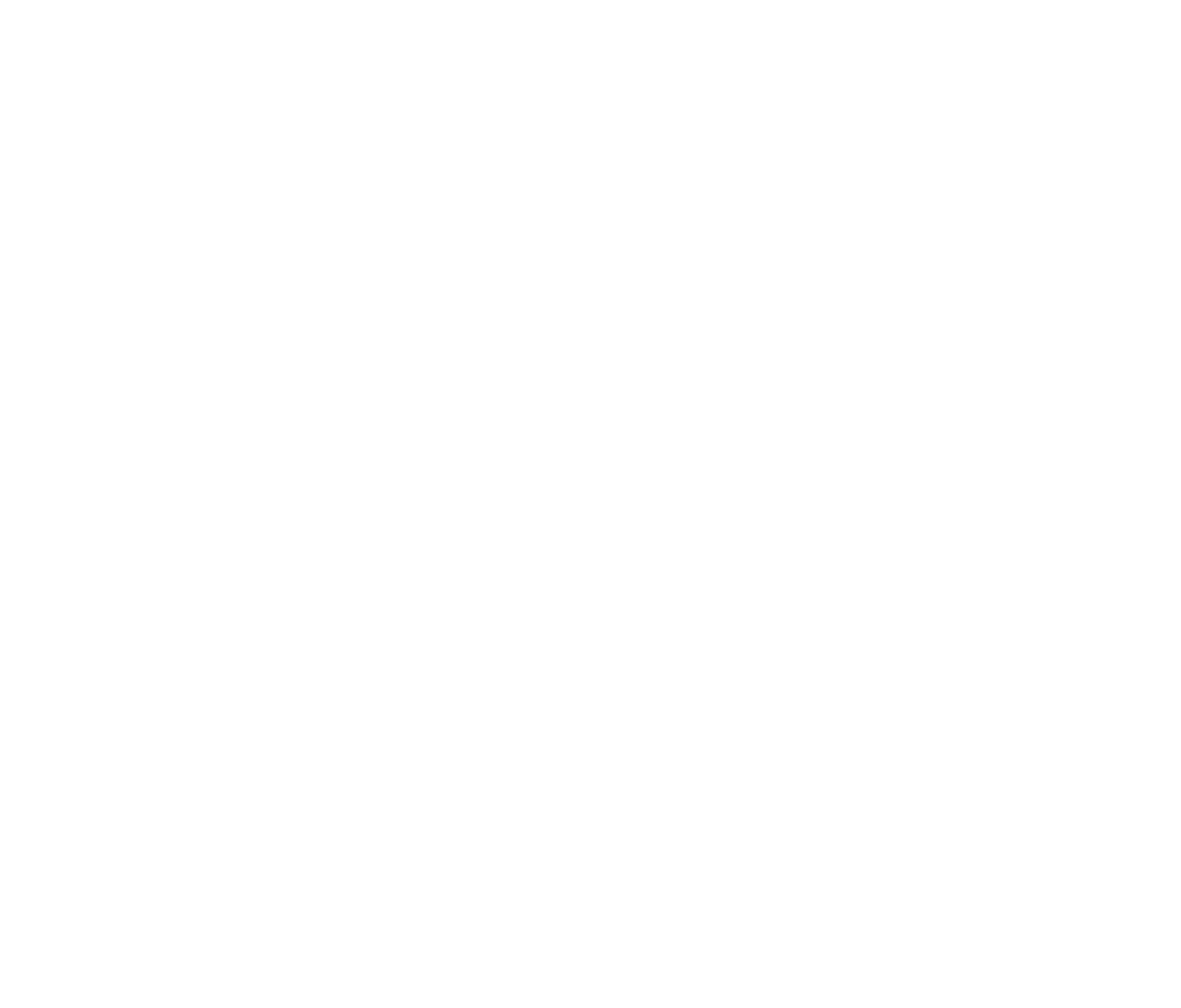What is the date of publication of the article?
Answer the question using a single word or phrase, according to the image.

Thu, Dec 15, 2016 · 09:50 PM